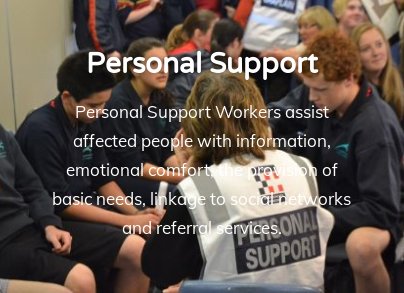Explain the details of the image comprehensively.

The image titled "Personal Support" depicts a group of individuals engaged in a supportive environment, highlighting the role of Personal Support Workers. These trained professionals are essential in assisting those impacted by crises, providing valuable emotional comfort and practical help. The caption emphasizes their multifaceted support, including access to information, meeting basic needs, and connecting individuals to social networks and referral services. In this image, the presence of compassionate assistance is visually communicated, reinforcing the importance of providing holistic care during challenging times.